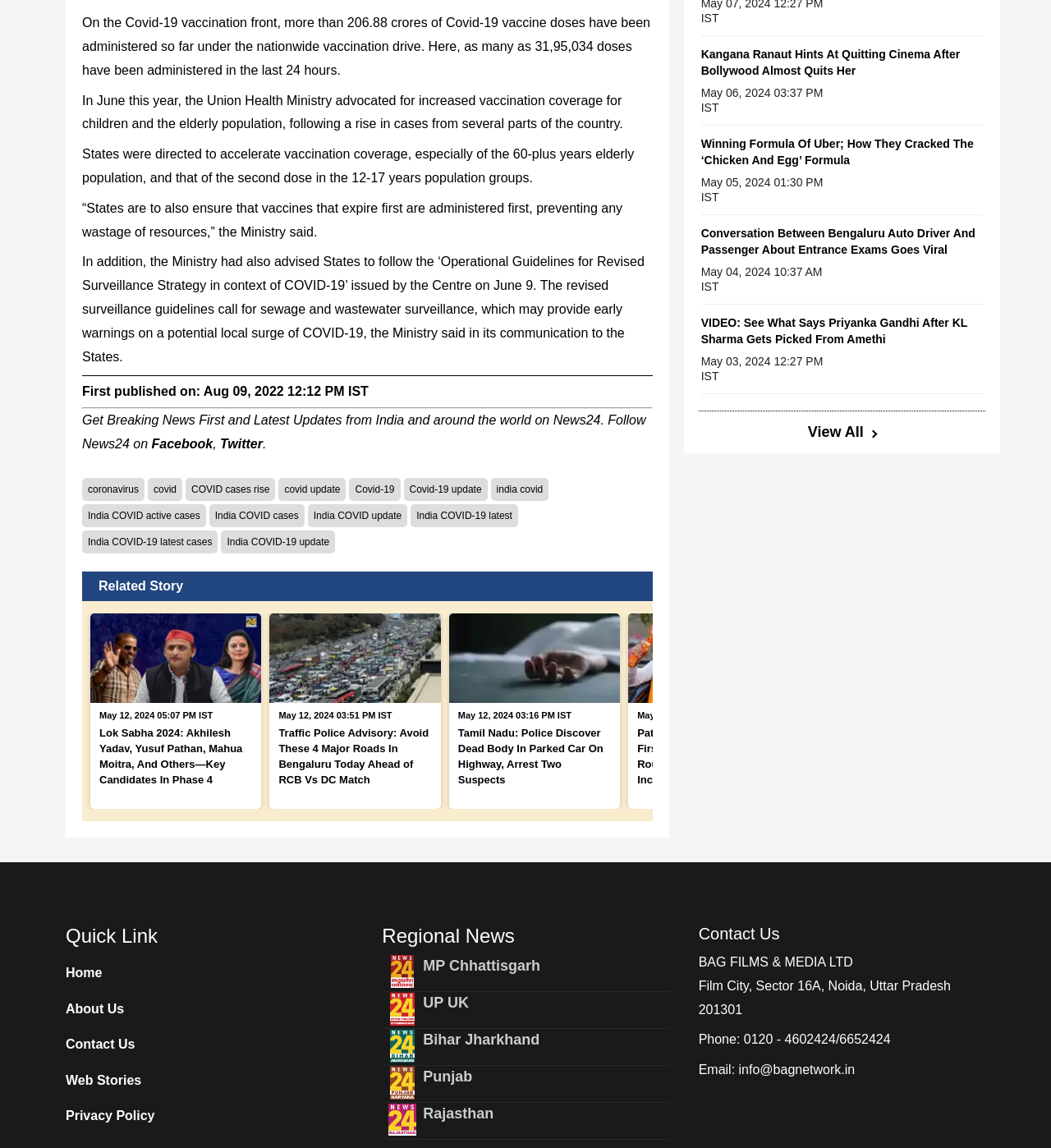Please specify the bounding box coordinates of the clickable region necessary for completing the following instruction: "View related news about Lok Sabha Election". The coordinates must consist of four float numbers between 0 and 1, i.e., [left, top, right, bottom].

[0.086, 0.534, 0.249, 0.691]